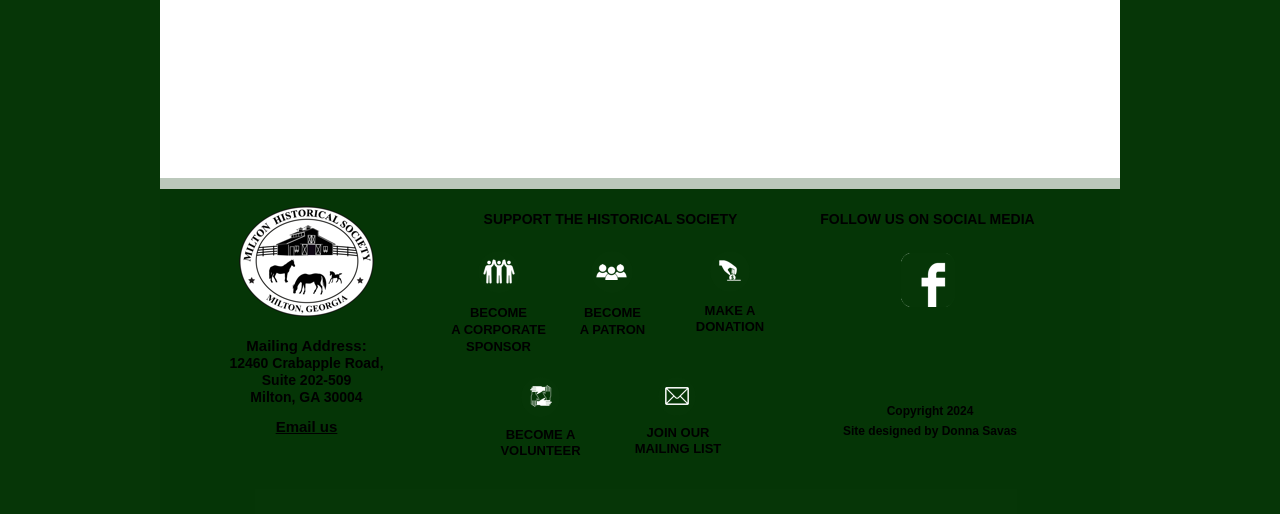Using the description "JOIN OUR MAILING LIST", locate and provide the bounding box of the UI element.

[0.485, 0.733, 0.574, 0.93]